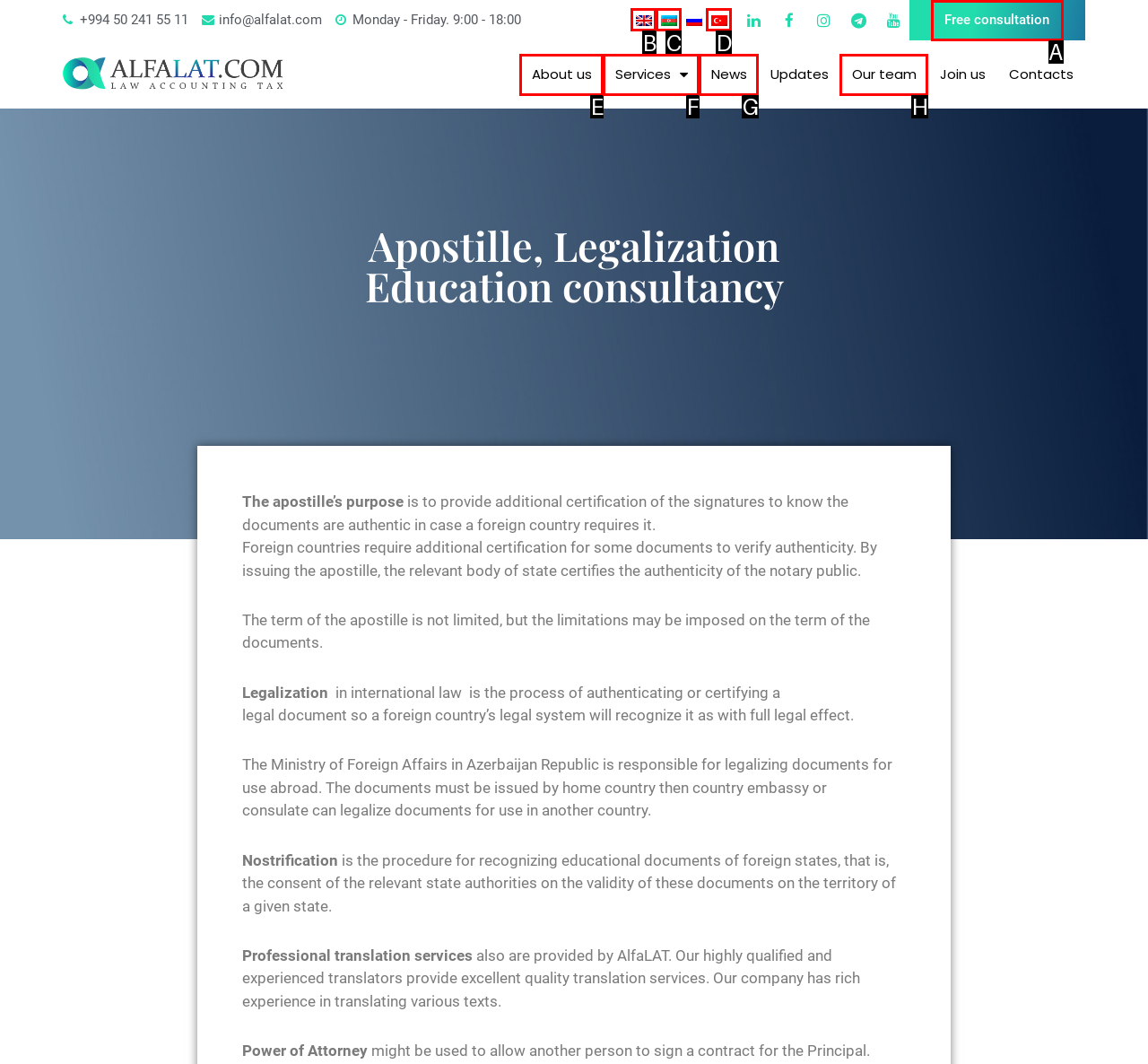Determine which HTML element to click to execute the following task: Click the 'Free consultation' button Answer with the letter of the selected option.

A